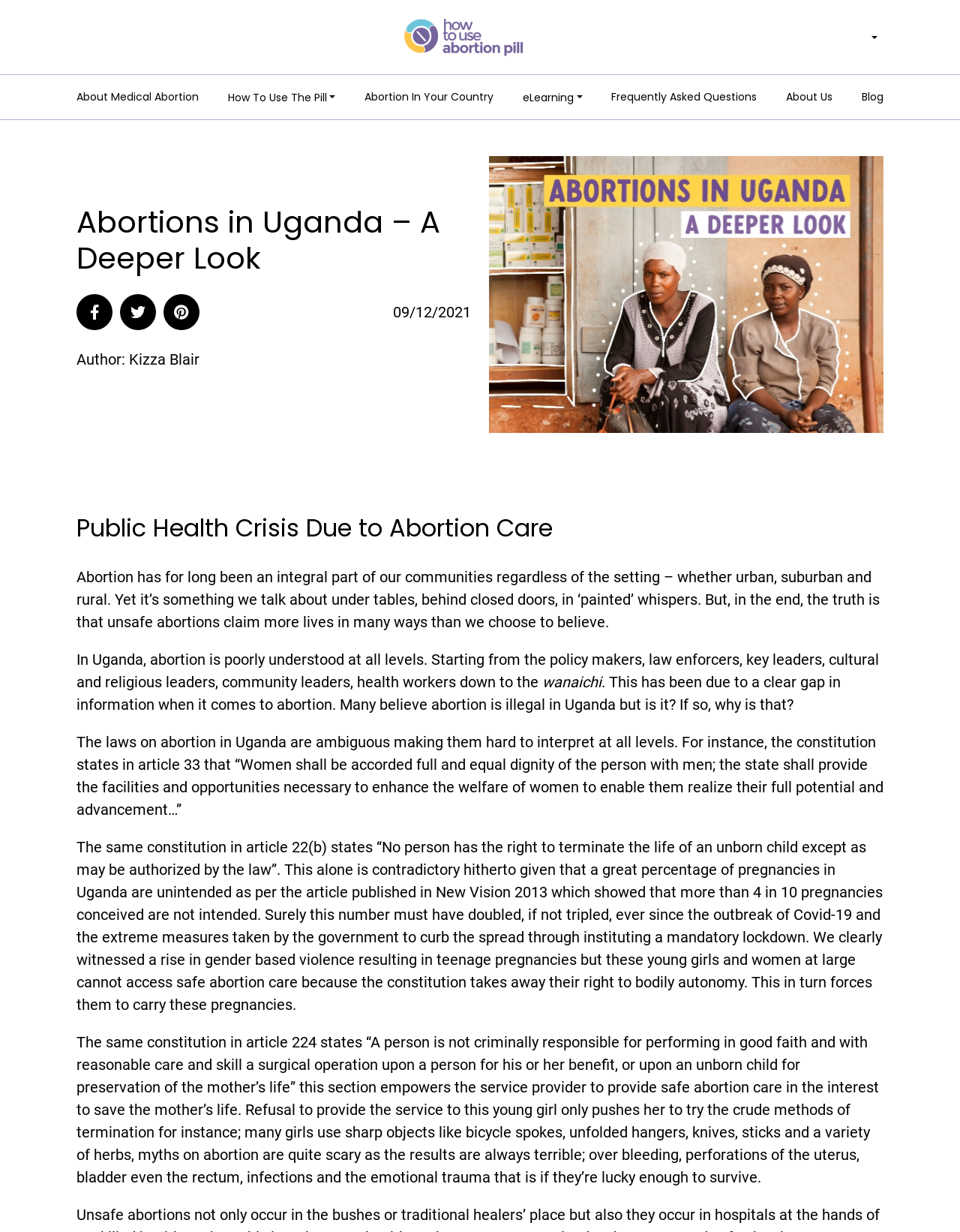Using the description: "Blog", determine the UI element's bounding box coordinates. Ensure the coordinates are in the format of four float numbers between 0 and 1, i.e., [left, top, right, bottom].

[0.898, 0.074, 0.92, 0.085]